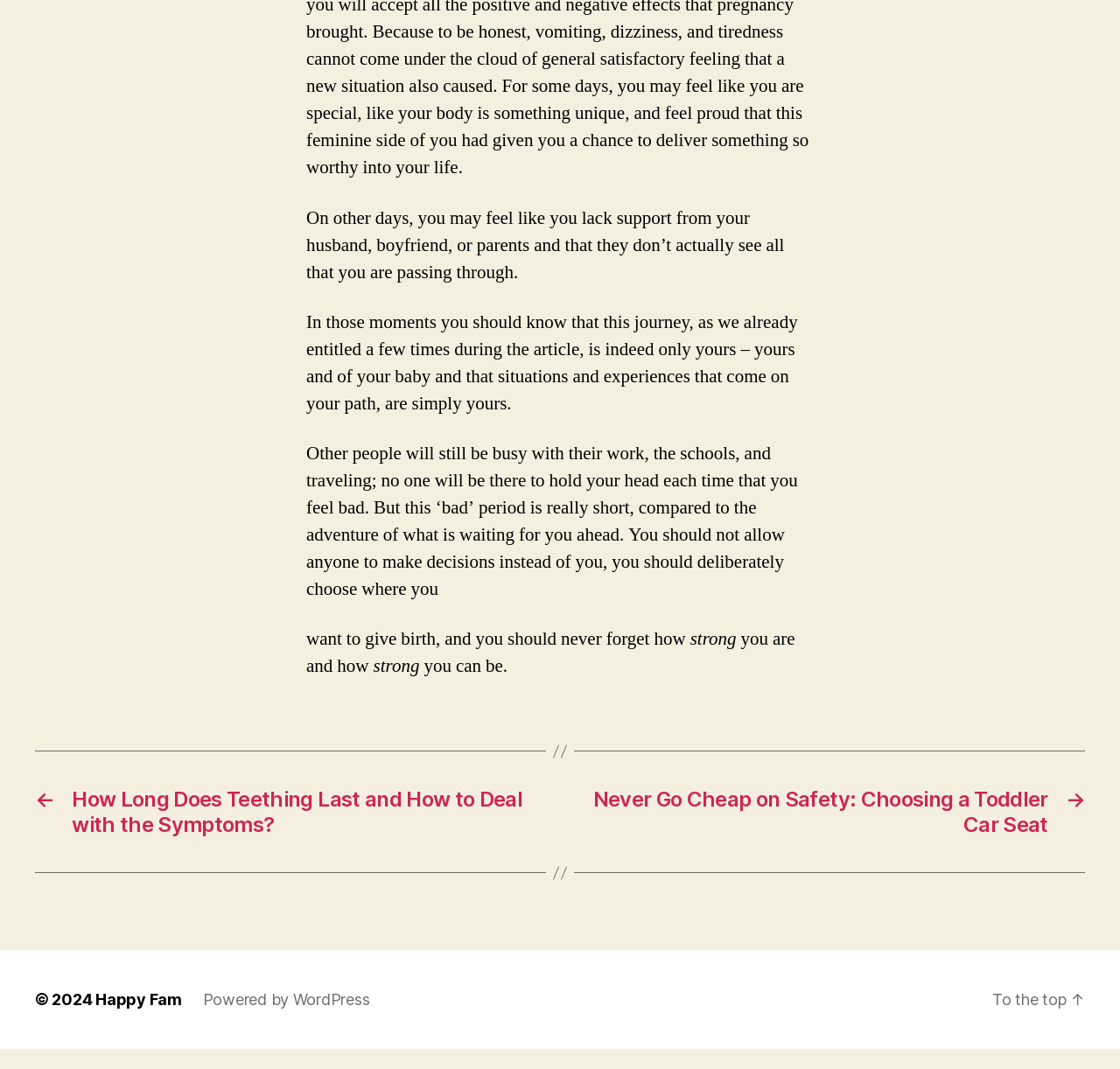Locate the bounding box of the UI element described by: "newslebrity" in the given webpage screenshot.

None